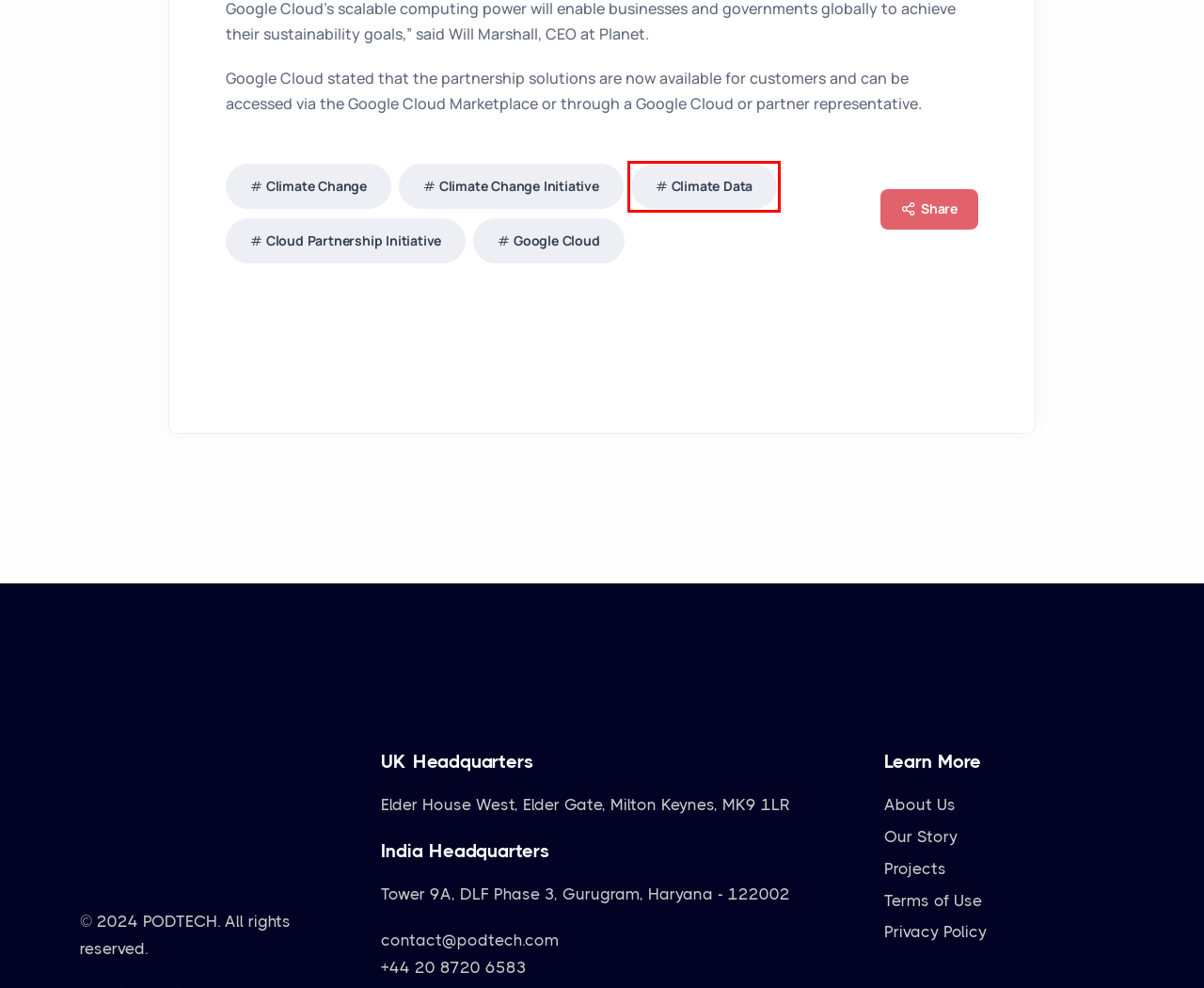You are provided with a screenshot of a webpage containing a red rectangle bounding box. Identify the webpage description that best matches the new webpage after the element in the bounding box is clicked. Here are the potential descriptions:
A. cloud partnership initiative Archives | PODTECH
B. climate change initiative Archives | PODTECH
C. cloud services Archives | PODTECH
D. climate data Archives | PODTECH
E. Google Cloud Archives | PODTECH
F. climate change Archives | PODTECH
G. Business Archives | PODTECH
H. Community Archives | PODTECH

D